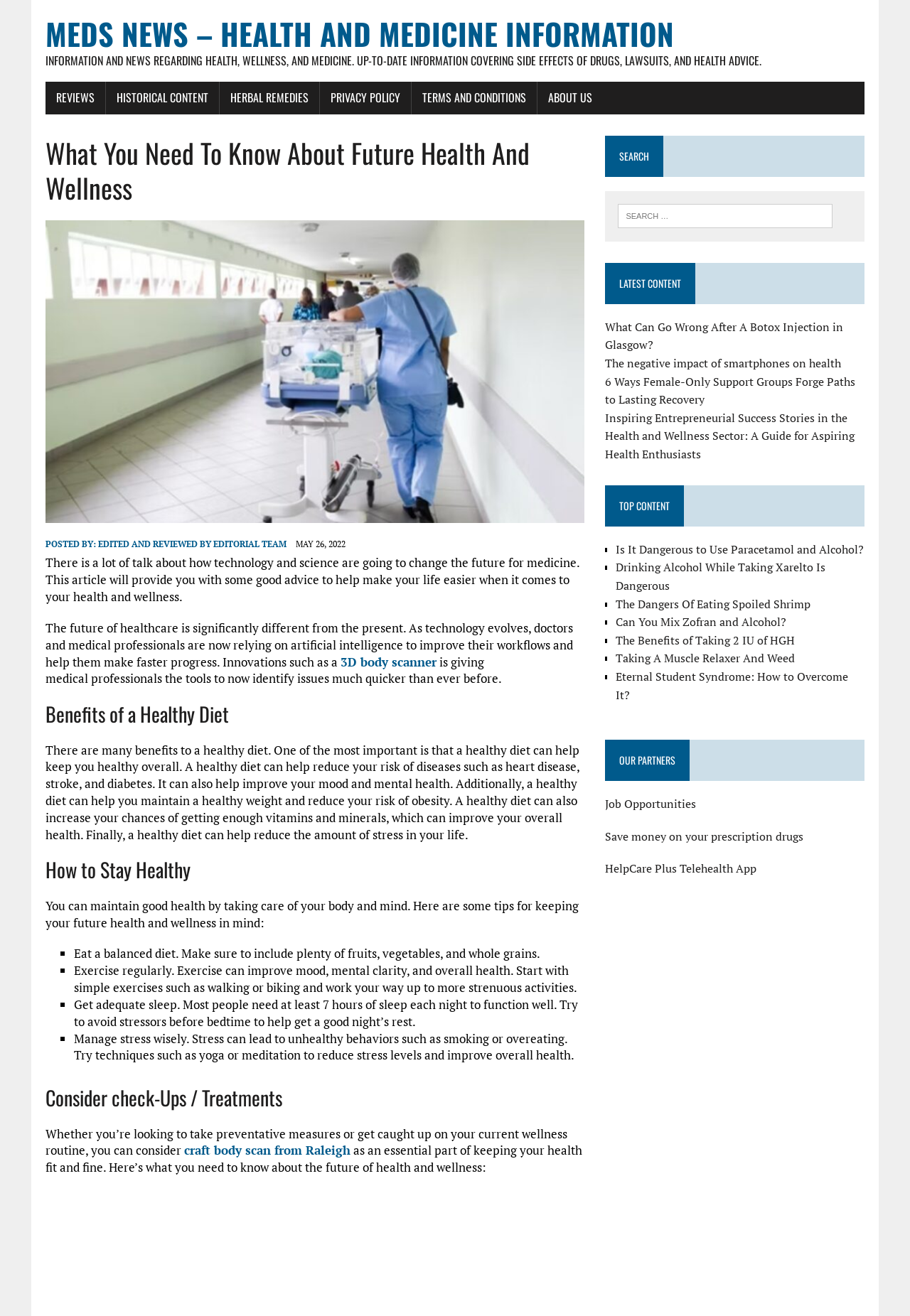Specify the bounding box coordinates for the region that must be clicked to perform the given instruction: "Check out the latest content".

[0.665, 0.2, 0.95, 0.231]